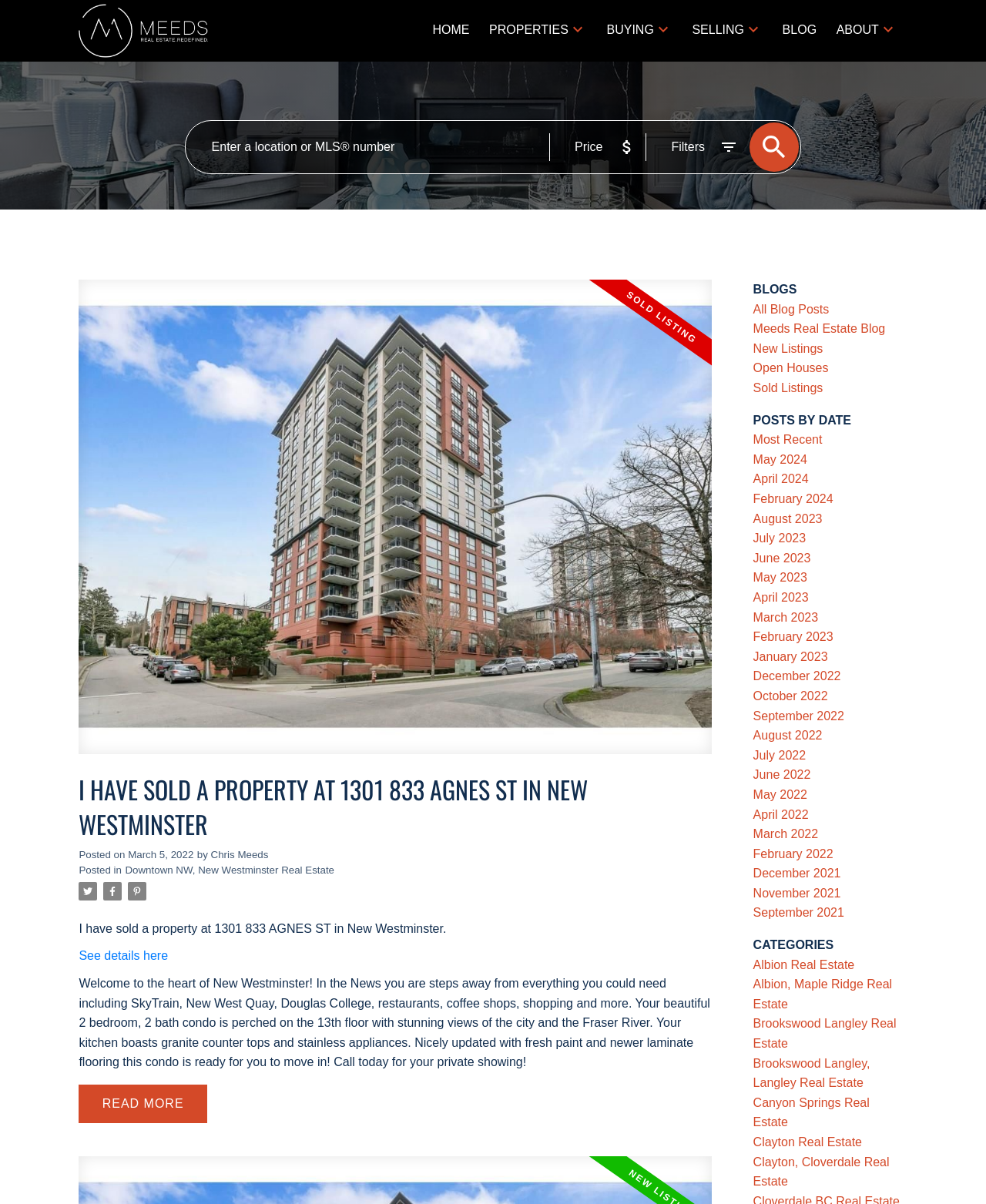How many bedrooms does the condo mentioned in the blog post have?
Answer the question with detailed information derived from the image.

The number of bedrooms of the condo mentioned in the blog post can be found in the description of the property, which mentions 'your beautiful 2 bedroom, 2 bath condo'.